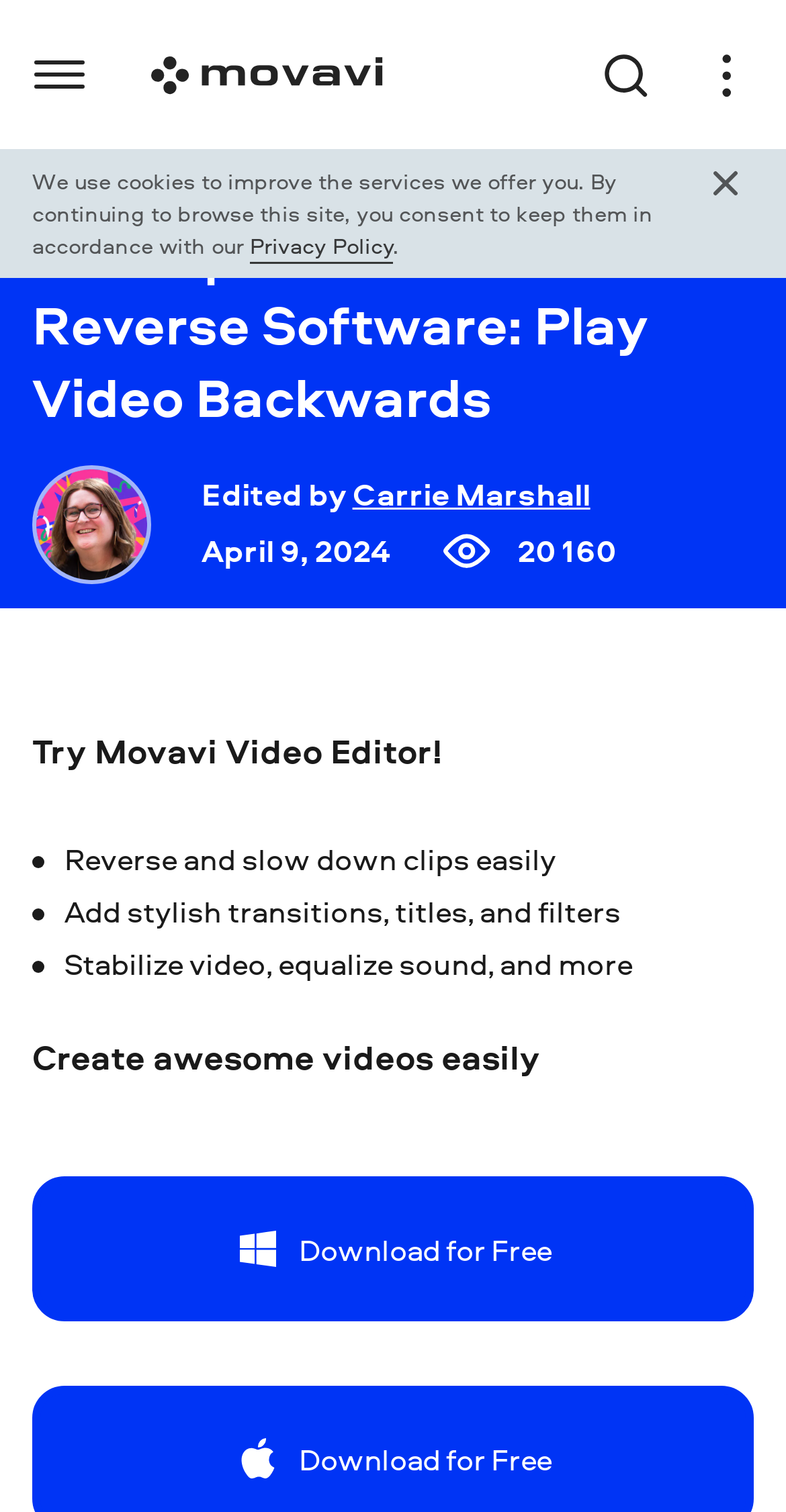Identify the bounding box coordinates of the area you need to click to perform the following instruction: "Visit the website's logo page".

[0.151, 0.0, 0.497, 0.099]